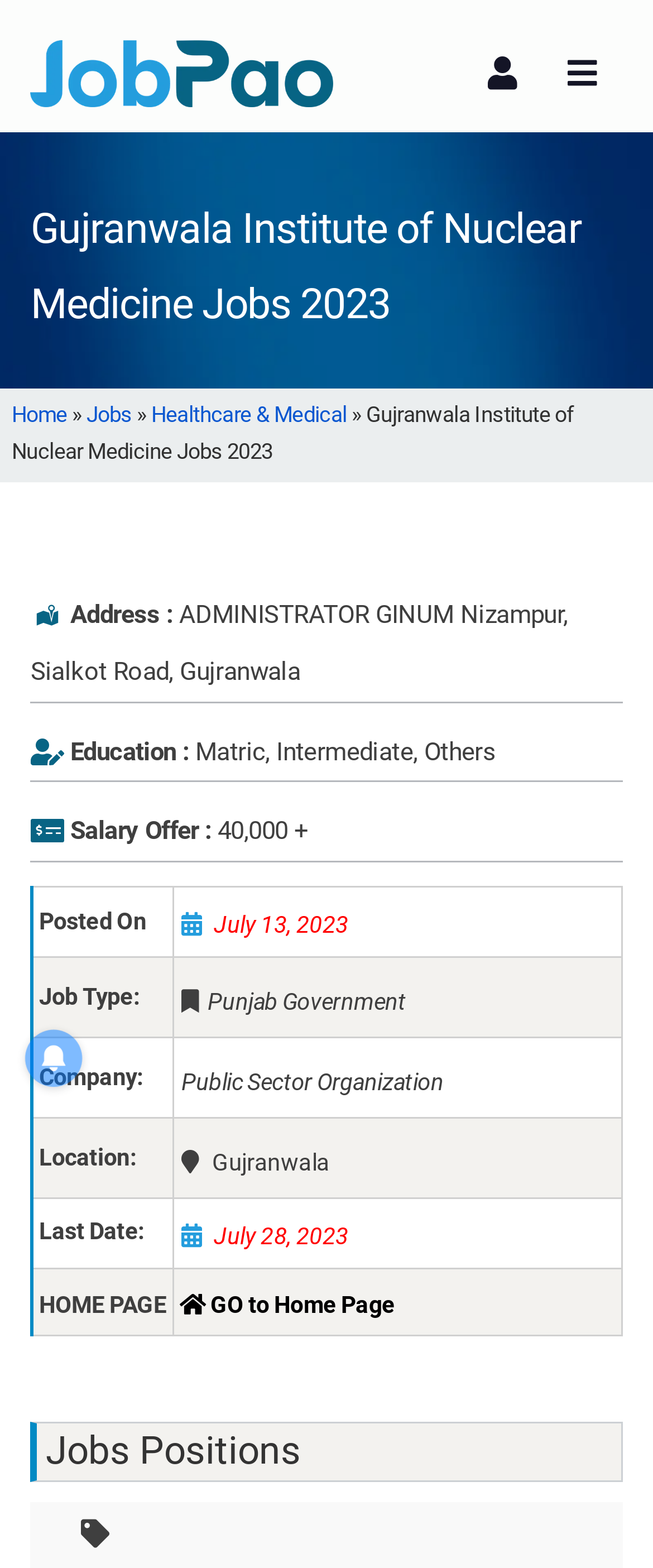What is the type of job?
Please provide a single word or phrase as your answer based on the screenshot.

Punjab Government